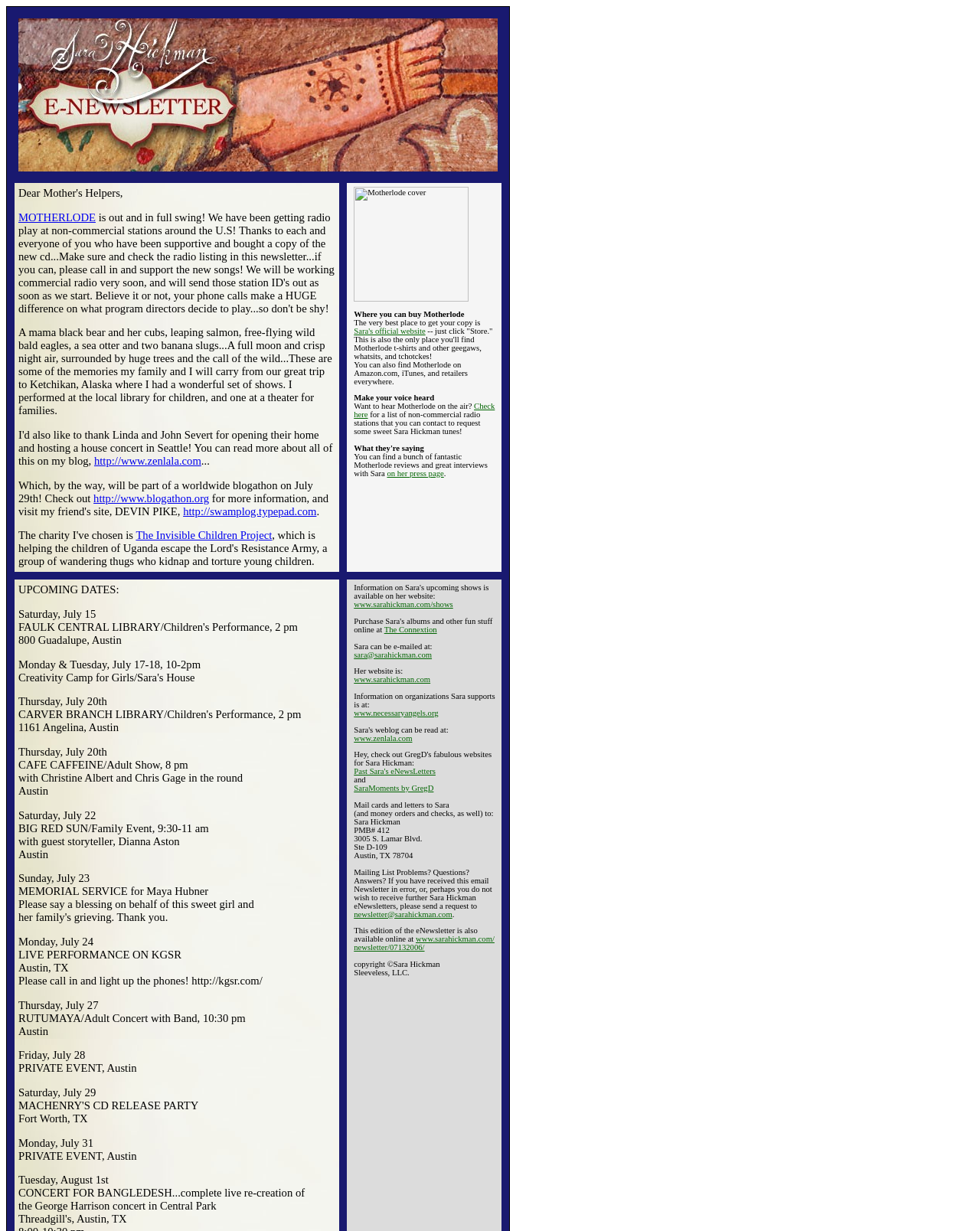Determine the bounding box coordinates of the clickable region to execute the instruction: "Visit the press page". The coordinates should be four float numbers between 0 and 1, denoted as [left, top, right, bottom].

[0.395, 0.381, 0.453, 0.388]